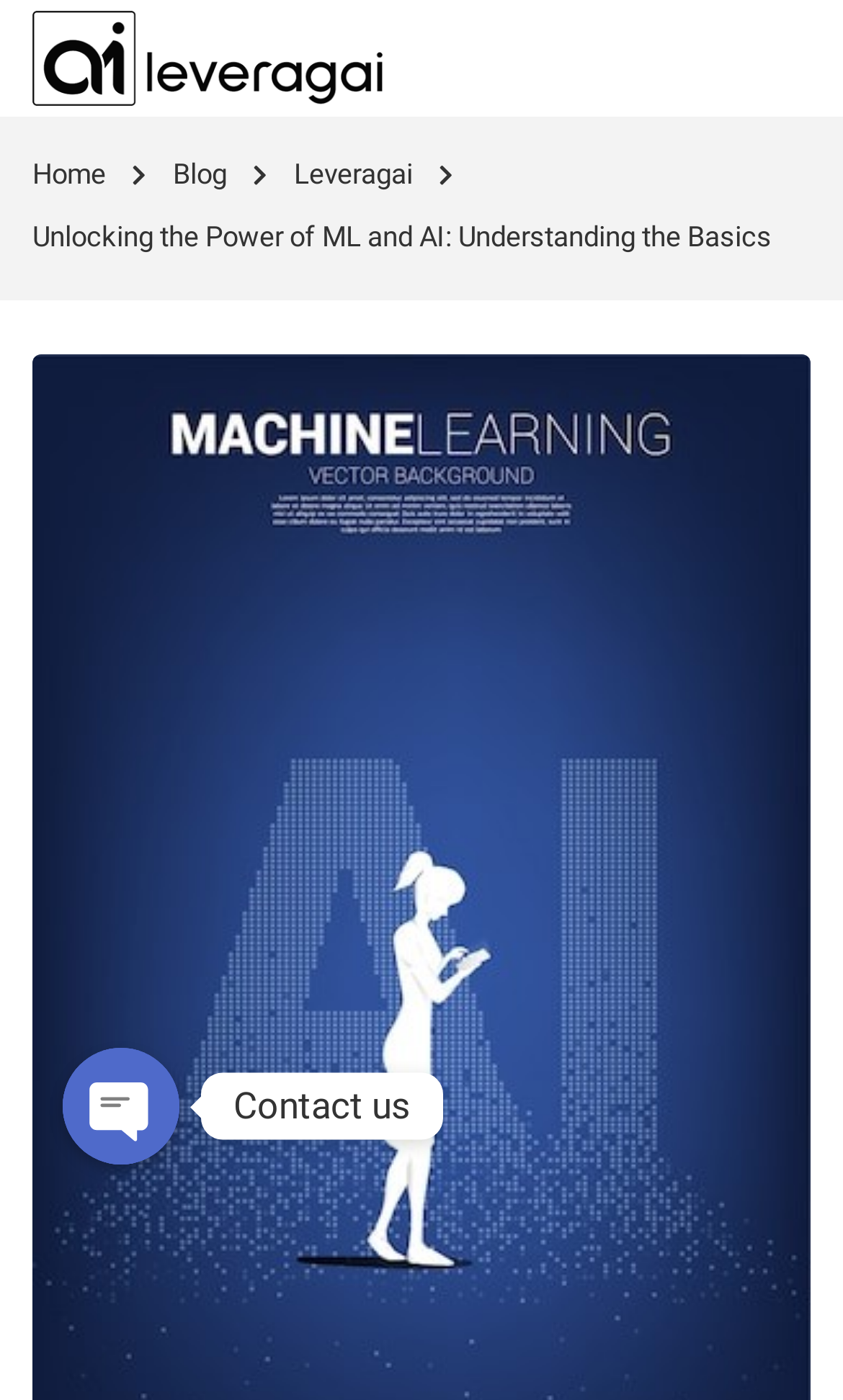Find the coordinates for the bounding box of the element with this description: "aria-label="Whatsapp"".

[0.074, 0.748, 0.213, 0.832]